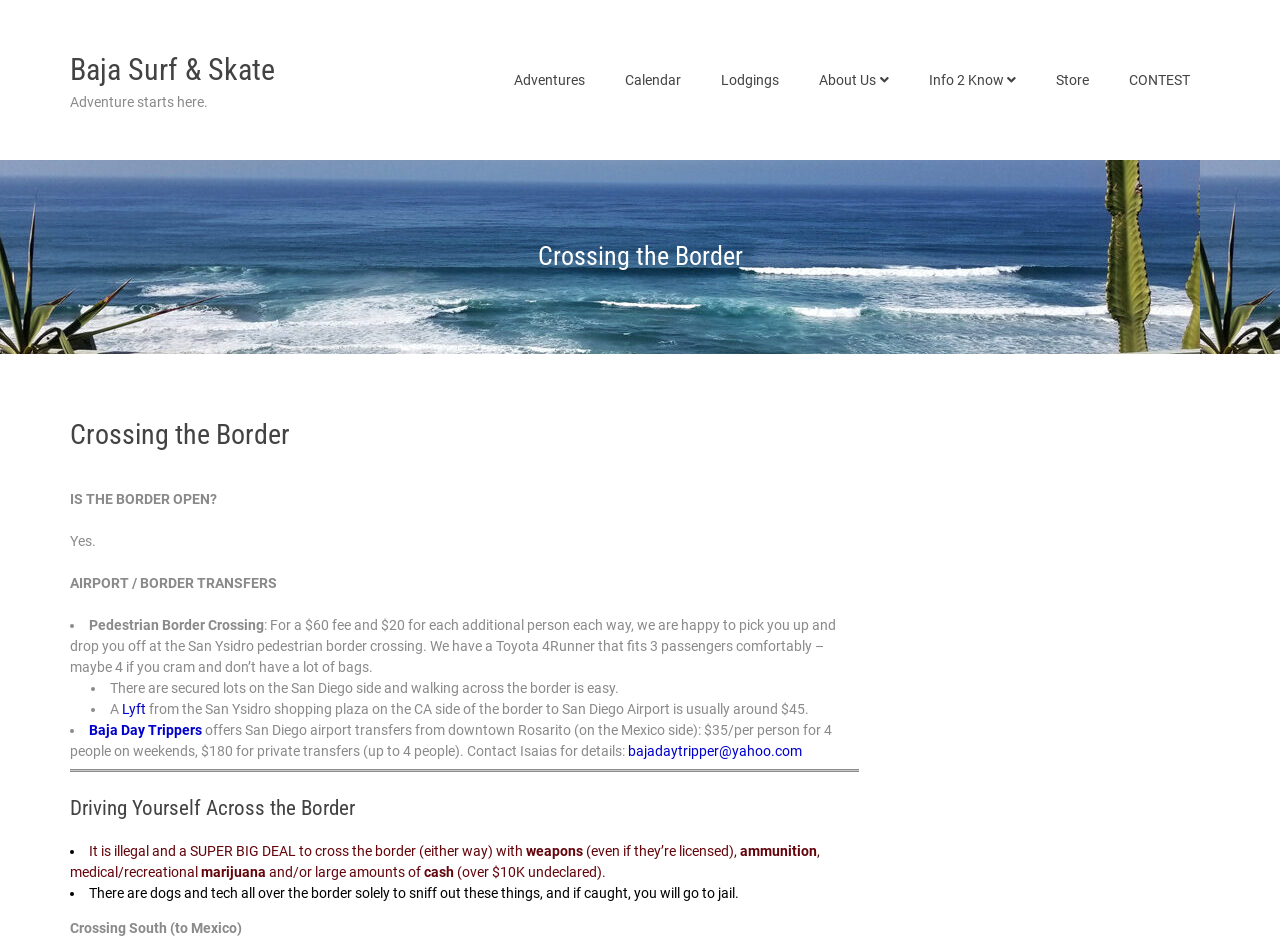Specify the bounding box coordinates of the element's region that should be clicked to achieve the following instruction: "Click on the 'Lyft' link". The bounding box coordinates consist of four float numbers between 0 and 1, in the format [left, top, right, bottom].

[0.095, 0.744, 0.114, 0.761]